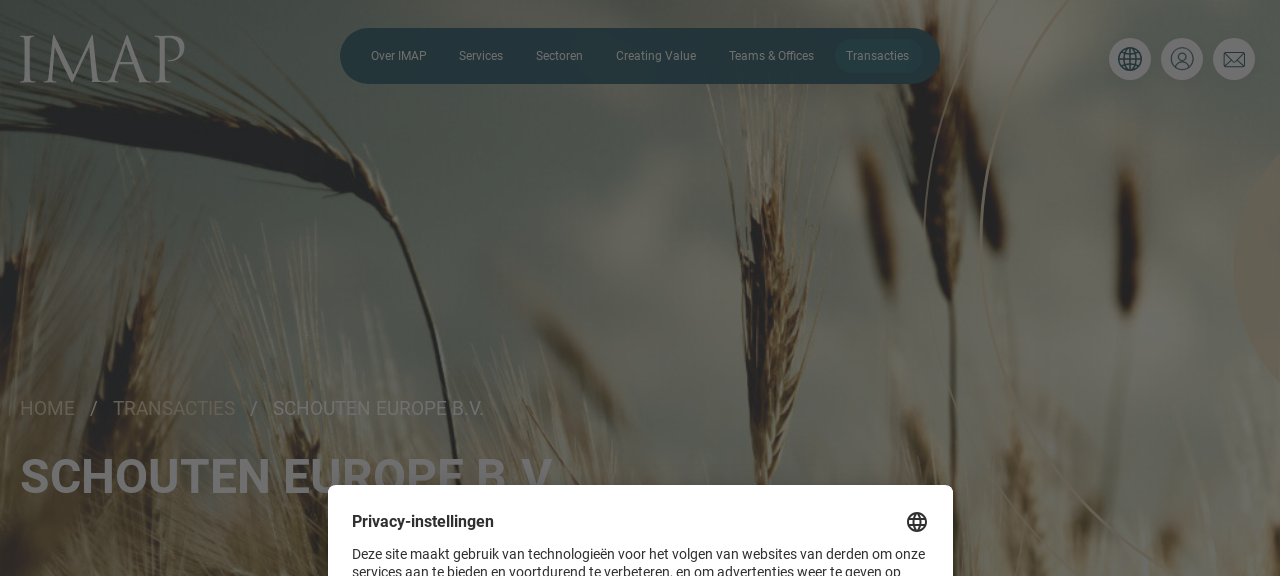Give a complete and detailed account of the image.

The image showcases a serene and gently blurred backdrop of tall grasses or wheat, conveying a sense of calmness and connection to nature. Overlaid on this earthy scene is the title "SCHOUTEN EUROPE B.V." prominently displayed, indicating a focus on a prominent company in the plant-based food sector. Below the title, there is a white, translucent privacy settings pop-up window that details the use of third-party tracking technologies to enhance services and present personalized advertisements. The design integrates modern web aesthetics, with navigation options visible at the top, suggesting a well-structured website layout, dedicated to user engagement and transparency regarding data privacy.